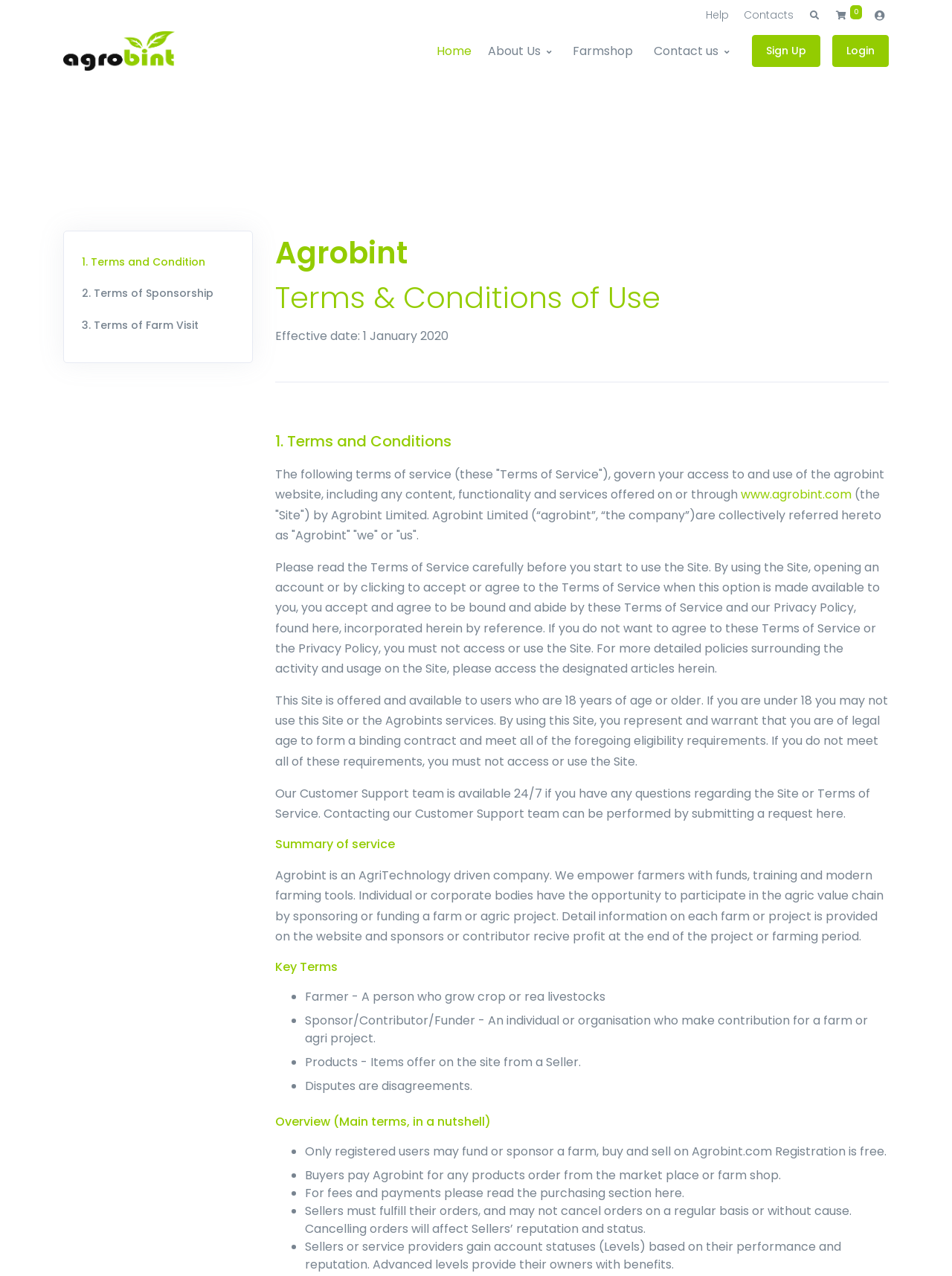How can I contact the Customer Support team? From the image, respond with a single word or brief phrase.

By submitting a request